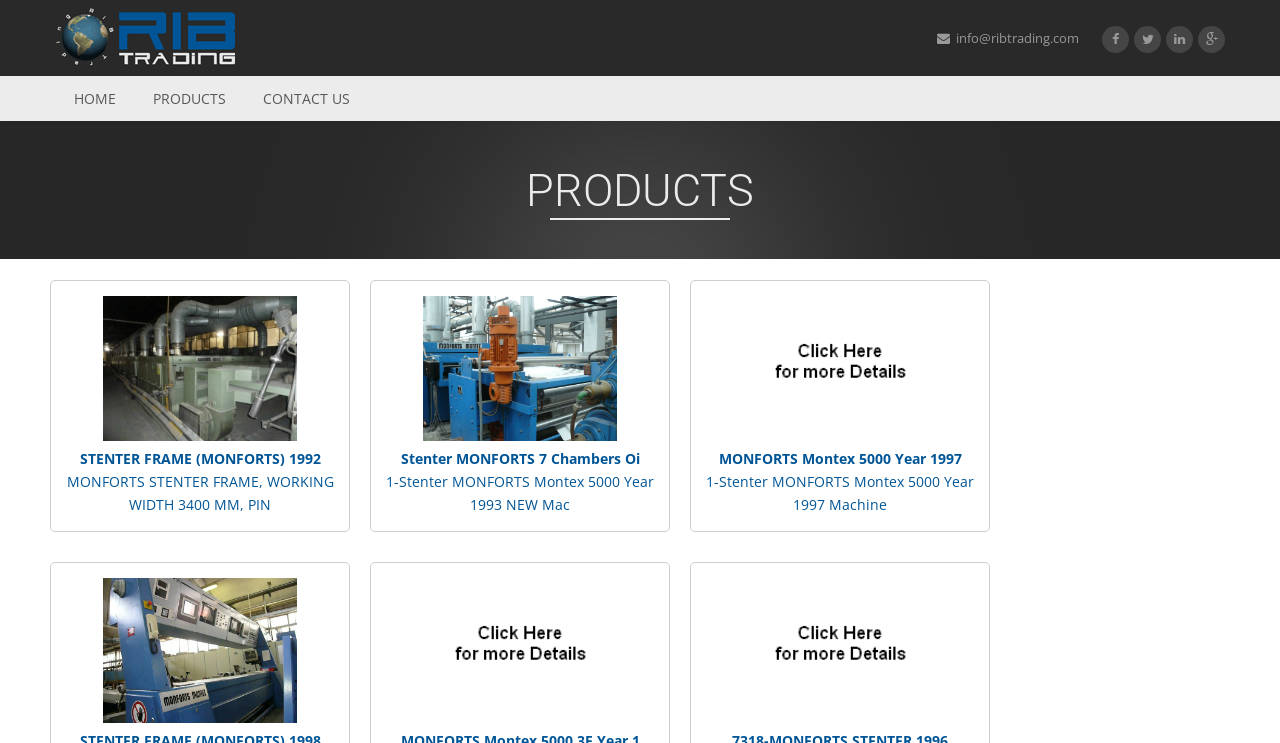Give a one-word or short-phrase answer to the following question: 
What is the email address of RIB Trading?

info@ribtrading.com